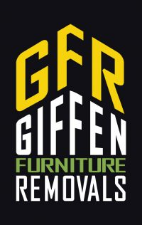What is the background color of the logo?
Respond to the question with a well-detailed and thorough answer.

The question inquires about the background color of the logo. A close look at the logo reveals that the entire design is set against a sleek black background, which creates a powerful visual impact and reflects the professionalism of Giffen Furniture Removals.